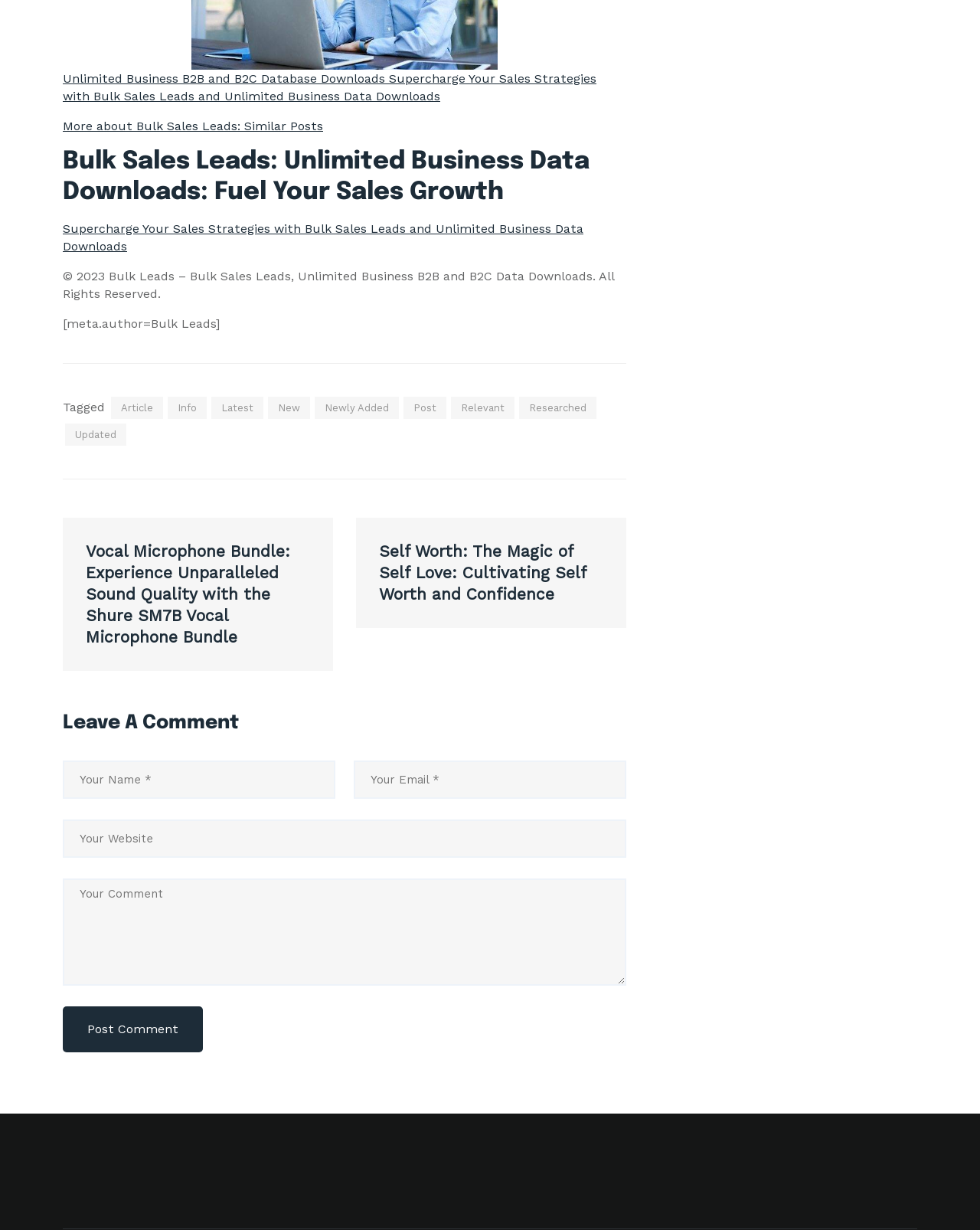Please provide a comprehensive response to the question below by analyzing the image: 
How many categories are listed in the middle of the page?

In the middle of the page, there are nine categories listed: 'Article', 'Info', 'Latest', 'New', 'Newly Added', 'Post', 'Relevant', 'Researched', and 'Updated'.